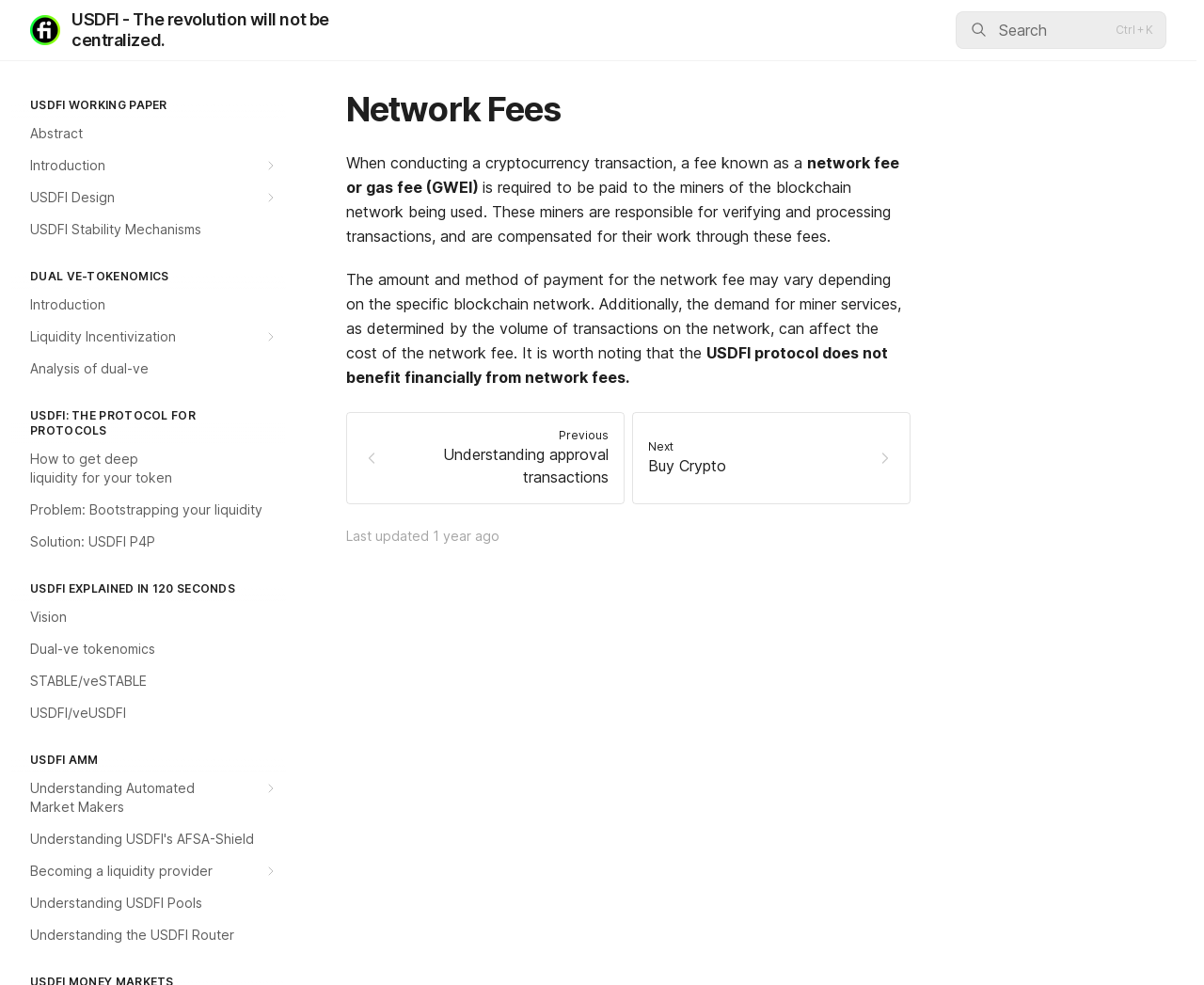Please find and generate the text of the main header of the webpage.

USDFI - The revolution will not be centralized.